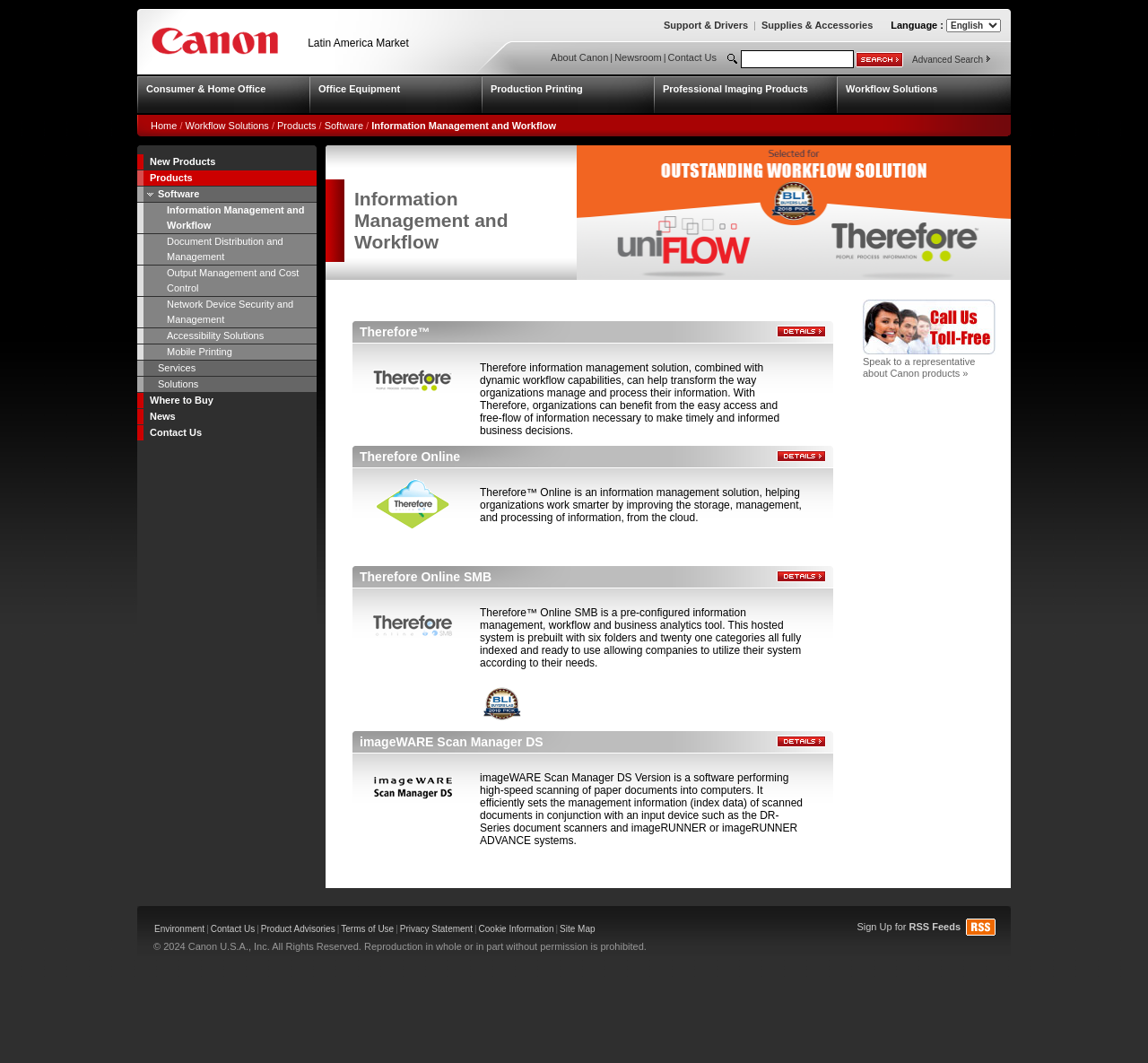Can you find the bounding box coordinates for the element to click on to achieve the instruction: "Learn more about Therefore information management solution"?

[0.418, 0.34, 0.679, 0.411]